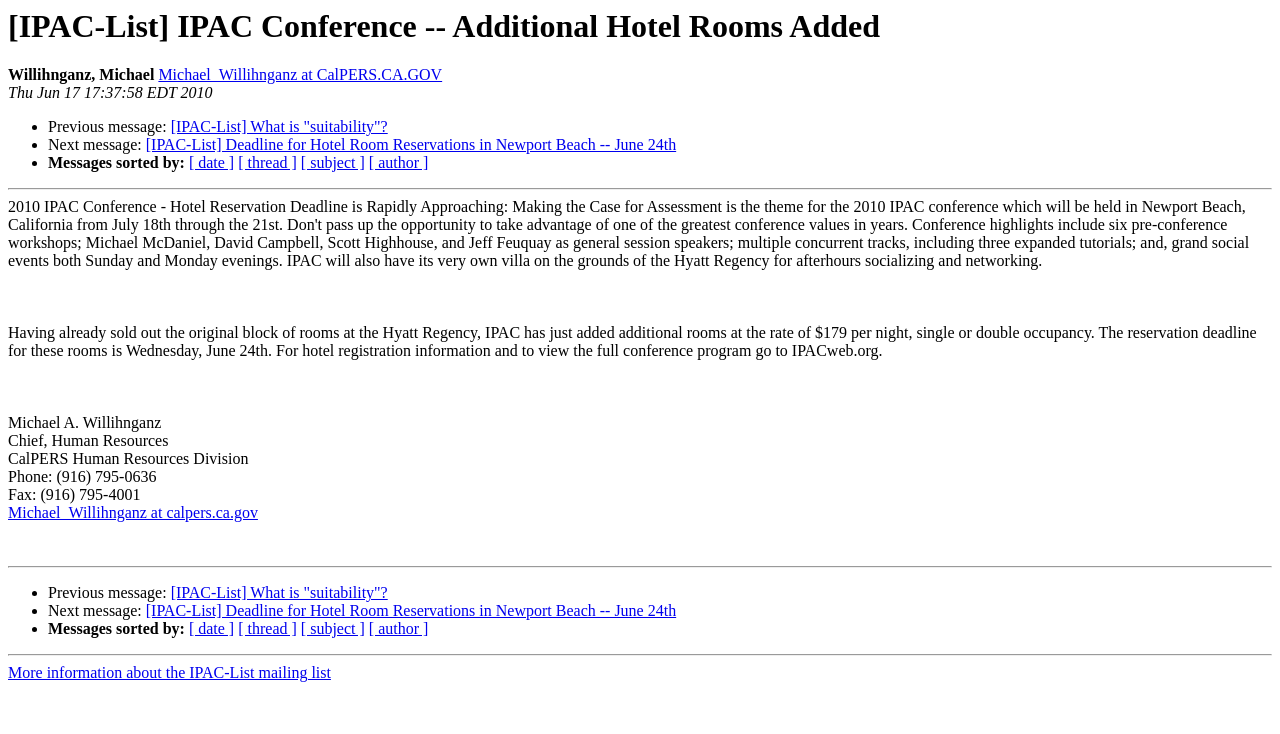Generate a thorough explanation of the webpage's elements.

This webpage appears to be an email or a message from a mailing list, specifically the IPAC-List. At the top, there is a heading with the title "[IPAC-List] IPAC Conference -- Additional Hotel Rooms Added". Below the heading, there is a section with the sender's information, including their name, email address, and the date and time the message was sent.

The main content of the message is a paragraph of text that announces the addition of more hotel rooms at the Hyatt Regency for the IPAC conference. The text provides details about the room rate and the reservation deadline. Below this paragraph, there is a section with the sender's contact information, including their name, title, organization, phone number, fax number, and email address.

On the left side of the page, there is a list of links to previous and next messages, as well as links to sort messages by date, thread, subject, and author. This list is repeated twice on the page, with the second instance located near the bottom.

At the bottom of the page, there is a horizontal separator line, followed by a link to more information about the IPAC-List mailing list.